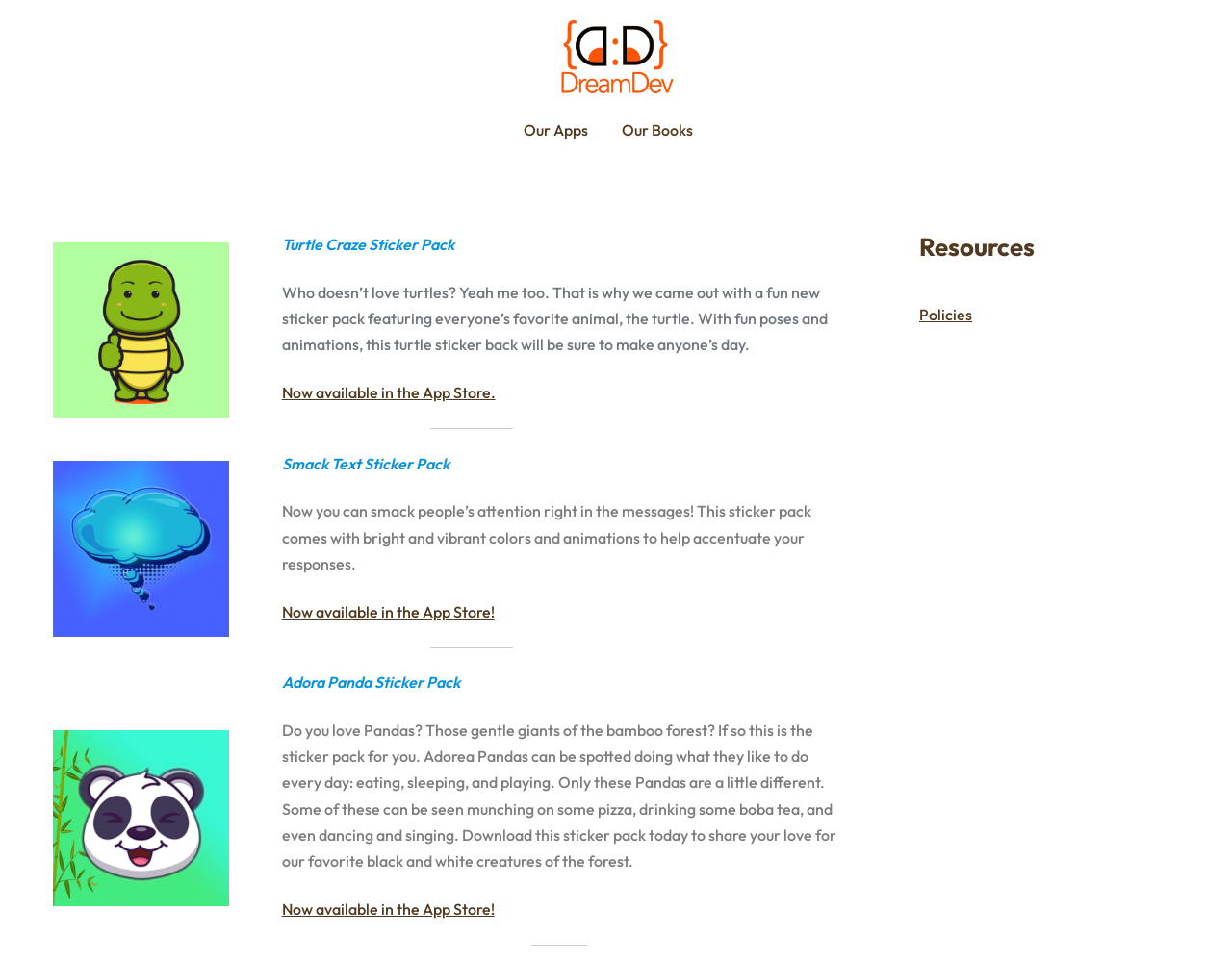Please use the details from the image to answer the following question comprehensively:
What is the theme of the Adora Panda Sticker Pack?

The theme of the Adora Panda Sticker Pack is pandas, as mentioned in the text 'Do you love Pandas? Those gentle giants of the bamboo forest? If so this is the sticker pack for you.' which is a StaticText element with bounding box coordinates [0.229, 0.749, 0.679, 0.905].